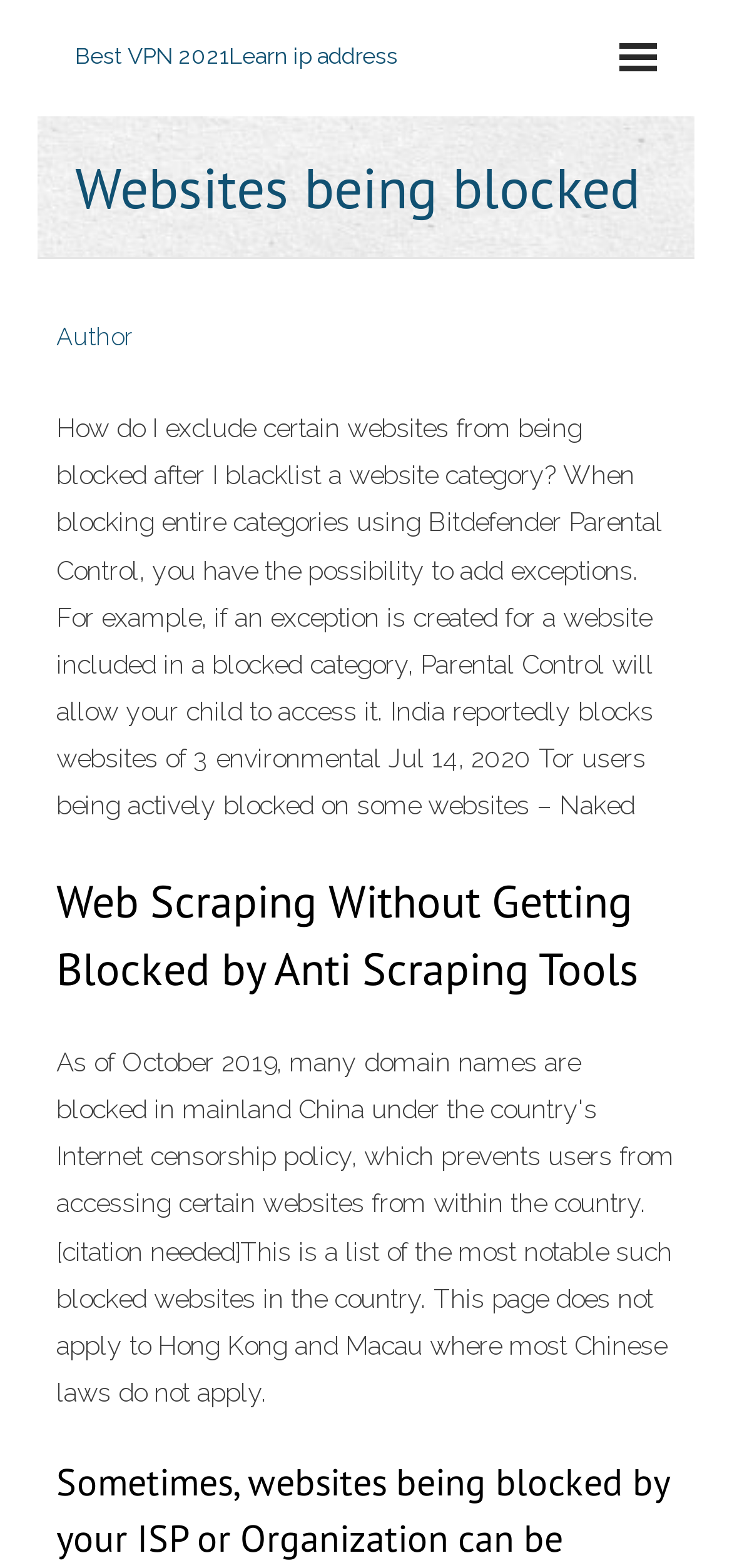Examine the image carefully and respond to the question with a detailed answer: 
What is the topic of the webpage?

Based on the webpage's content, including the heading 'Websites being blocked' and the text 'How do I exclude certain websites from being blocked...', it is clear that the topic of the webpage is related to websites being blocked.